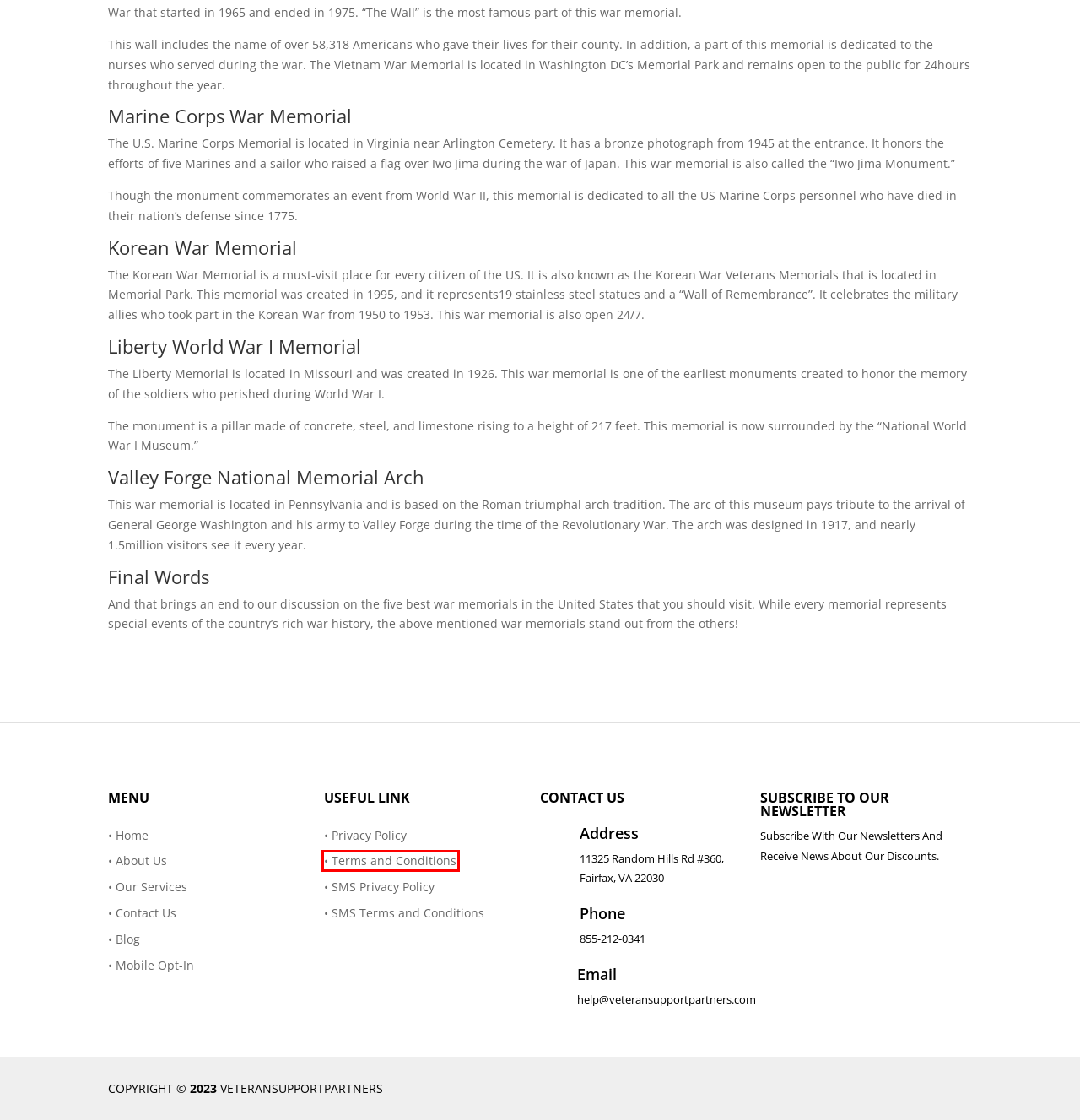You have a screenshot of a webpage with a red rectangle bounding box around an element. Identify the best matching webpage description for the new page that appears after clicking the element in the bounding box. The descriptions are:
A. Privacy Policy | VeteranSupportPartners
B. About Us | VeteranSupportPartners
C. SMS Terms and Conditions | VeteranSupportPartners
D. Blog | VeteranSupportPartners
E. SMS Privacy Policy | VeteranSupportPartners
F. Courage | VeteranSupportPartners
G. Terms and Conditions | VeteranSupportPartners
H. Login | VeteranSupportPartners

G